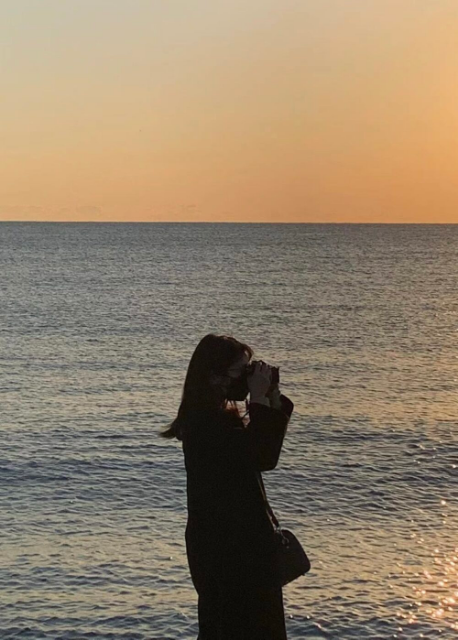Analyze the image and provide a detailed answer to the question: What are some of Airi Nishioka's artistic pursuits?

The caption highlights Airi Nishioka's passion for photography, and also mentions that she excels in graphic design and creative direction. This suggests that these are some of her artistic pursuits, showcasing her diverse talents as a communicator and creator.